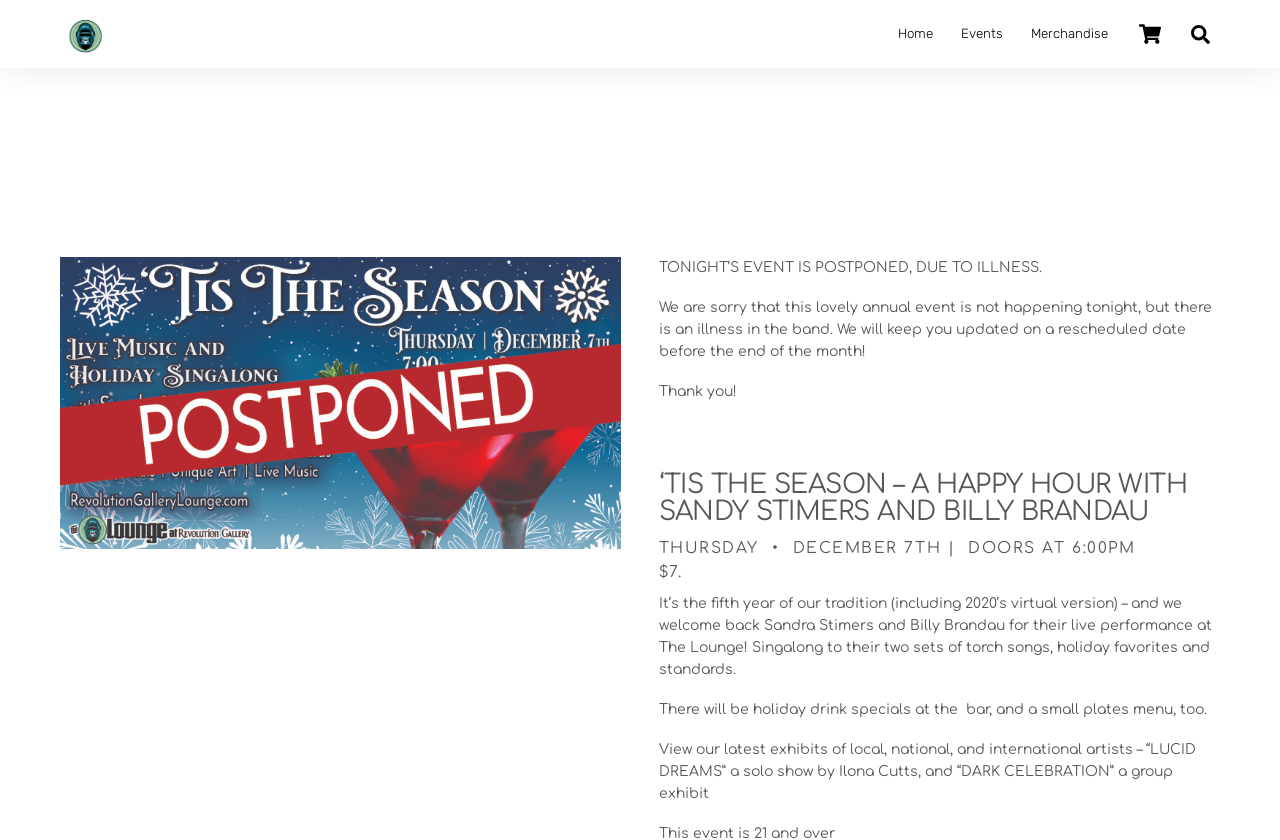Provide a short, one-word or phrase answer to the question below:
What is the name of the solo show by Ilona Cutts?

LUCID DREAMS